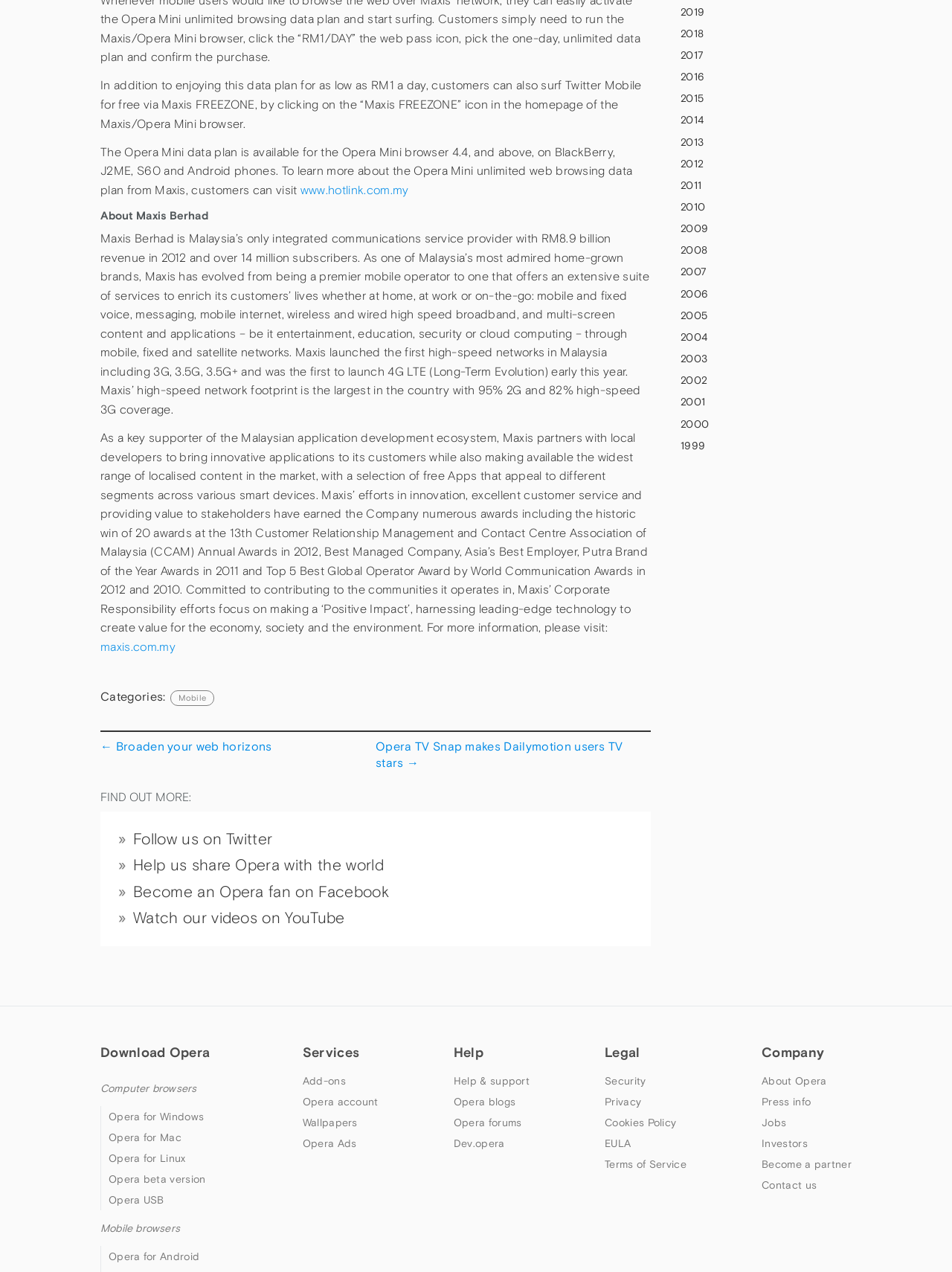Please locate the bounding box coordinates of the region I need to click to follow this instruction: "Click More actions".

None